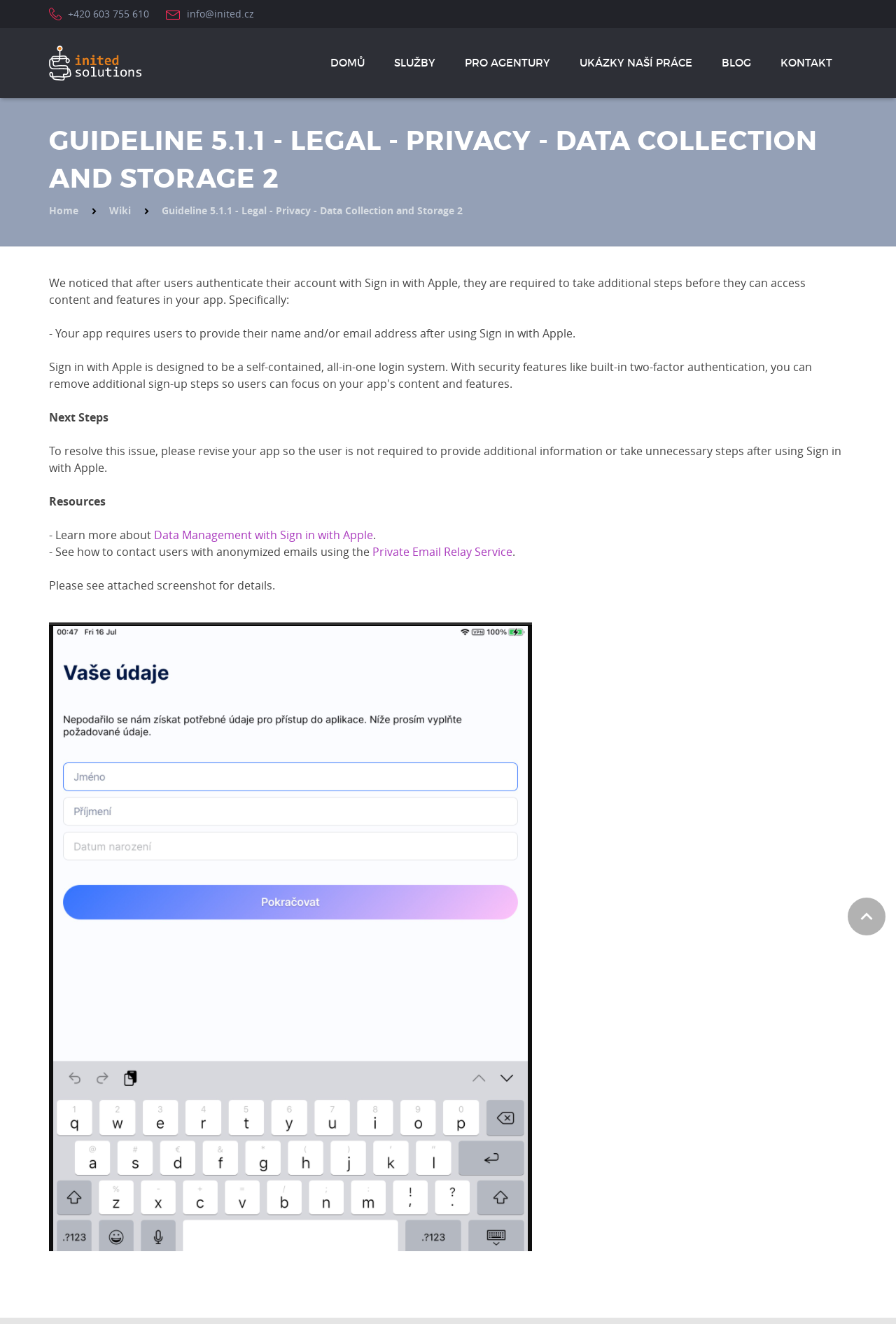What is the purpose of the Private Email Relay Service?
Please answer using one word or phrase, based on the screenshot.

Contact users with anonymized emails